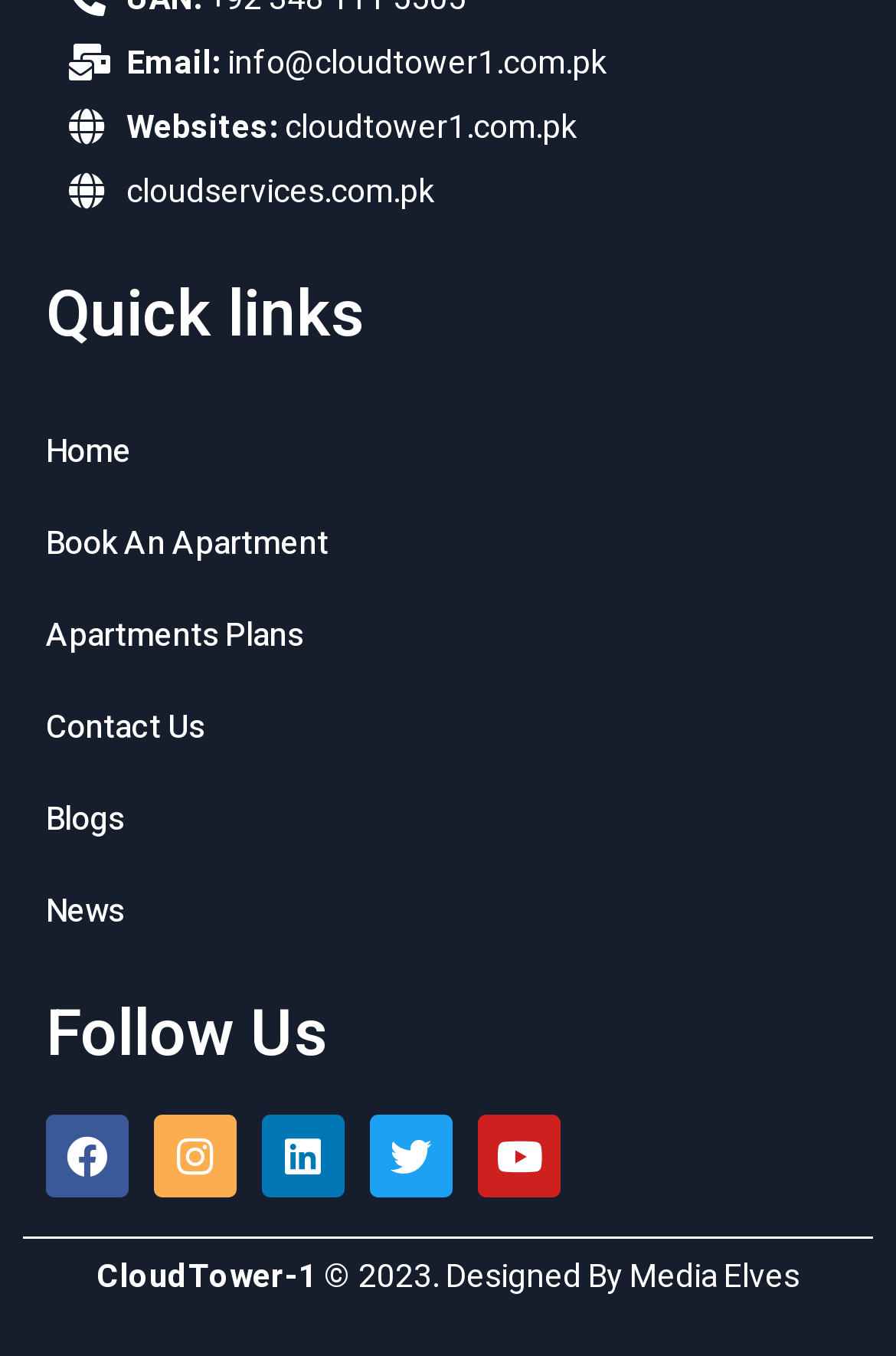What is the last item in the Quick links section?
Please respond to the question with a detailed and thorough explanation.

I looked at the links under the 'Quick links' heading and found that the last item is 'News'.